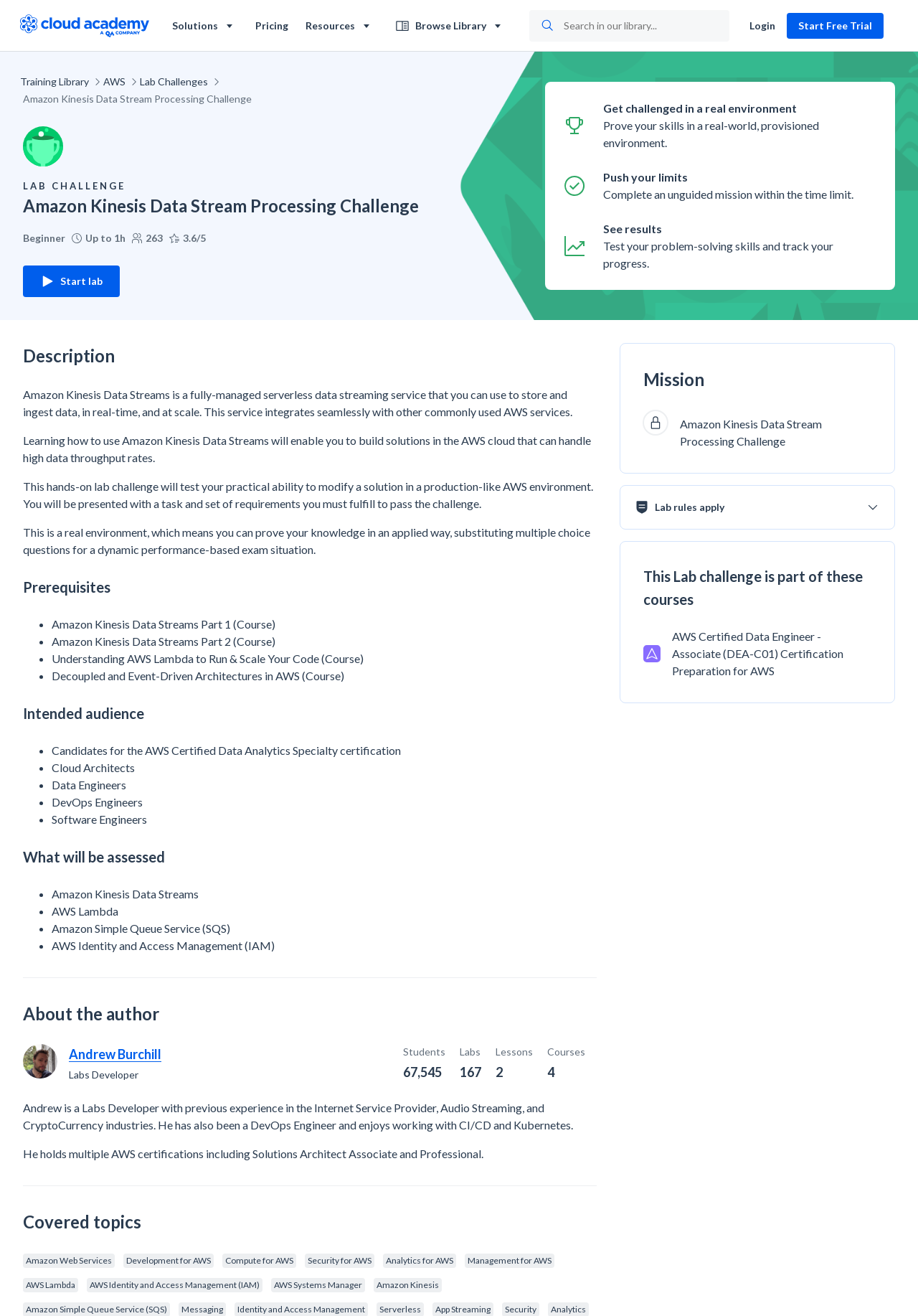What is the rating of the lab challenge?
Based on the screenshot, provide your answer in one word or phrase.

3.6/5